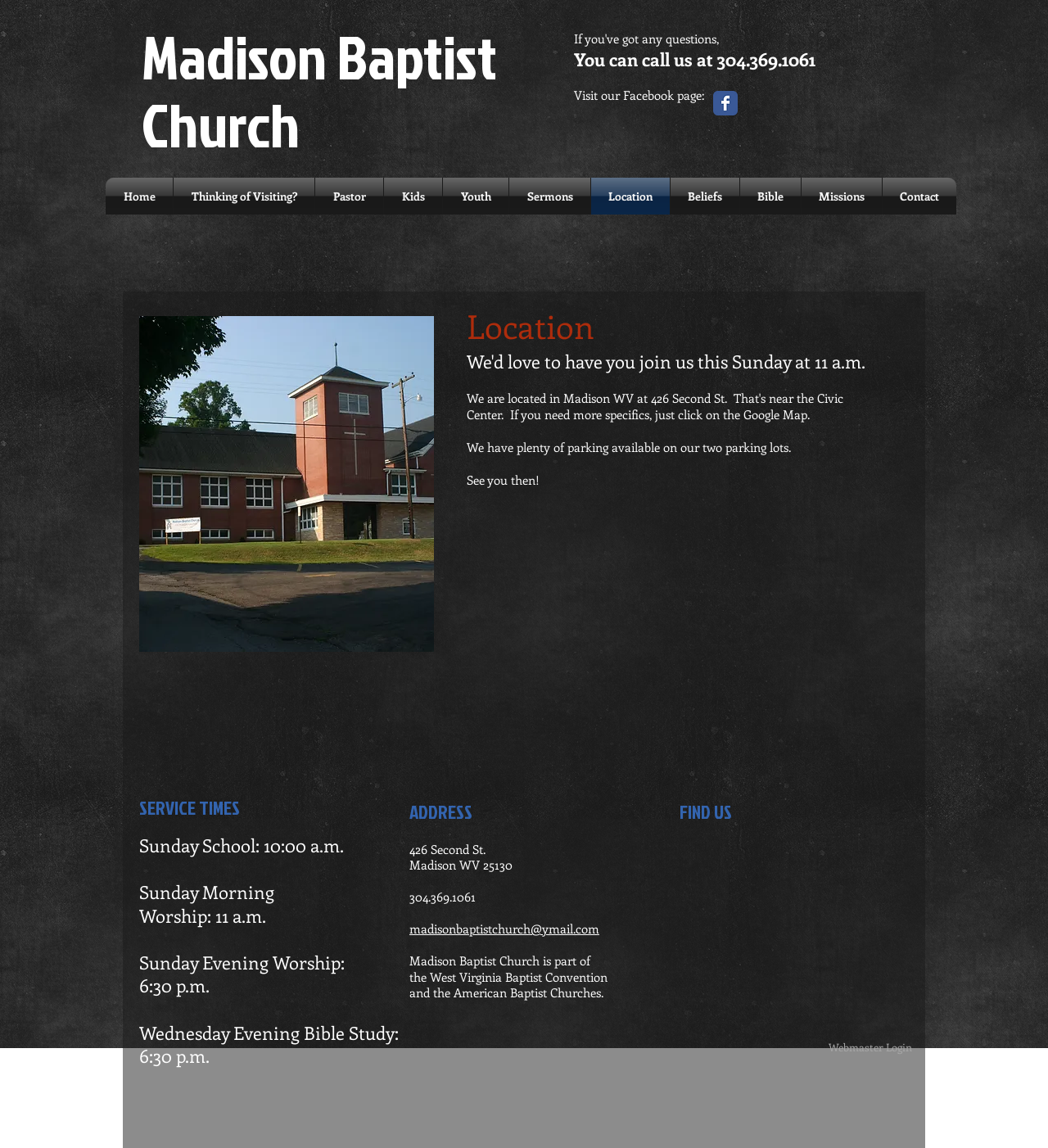Determine the bounding box coordinates of the section I need to click to execute the following instruction: "Call the church". Provide the coordinates as four float numbers between 0 and 1, i.e., [left, top, right, bottom].

[0.548, 0.04, 0.778, 0.062]